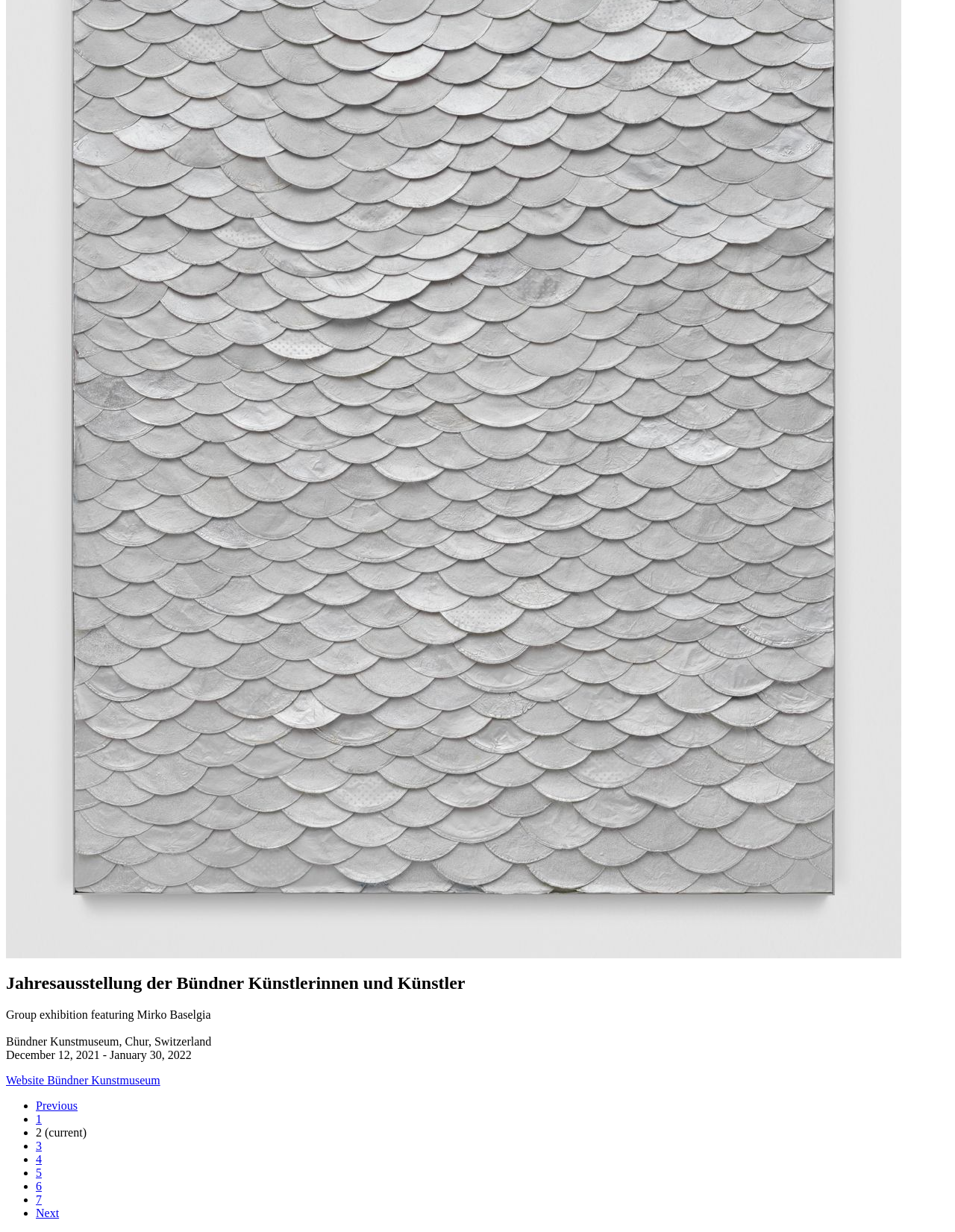Answer the following in one word or a short phrase: 
Where is the exhibition taking place?

Bündner Kunstmuseum, Chur, Switzerland